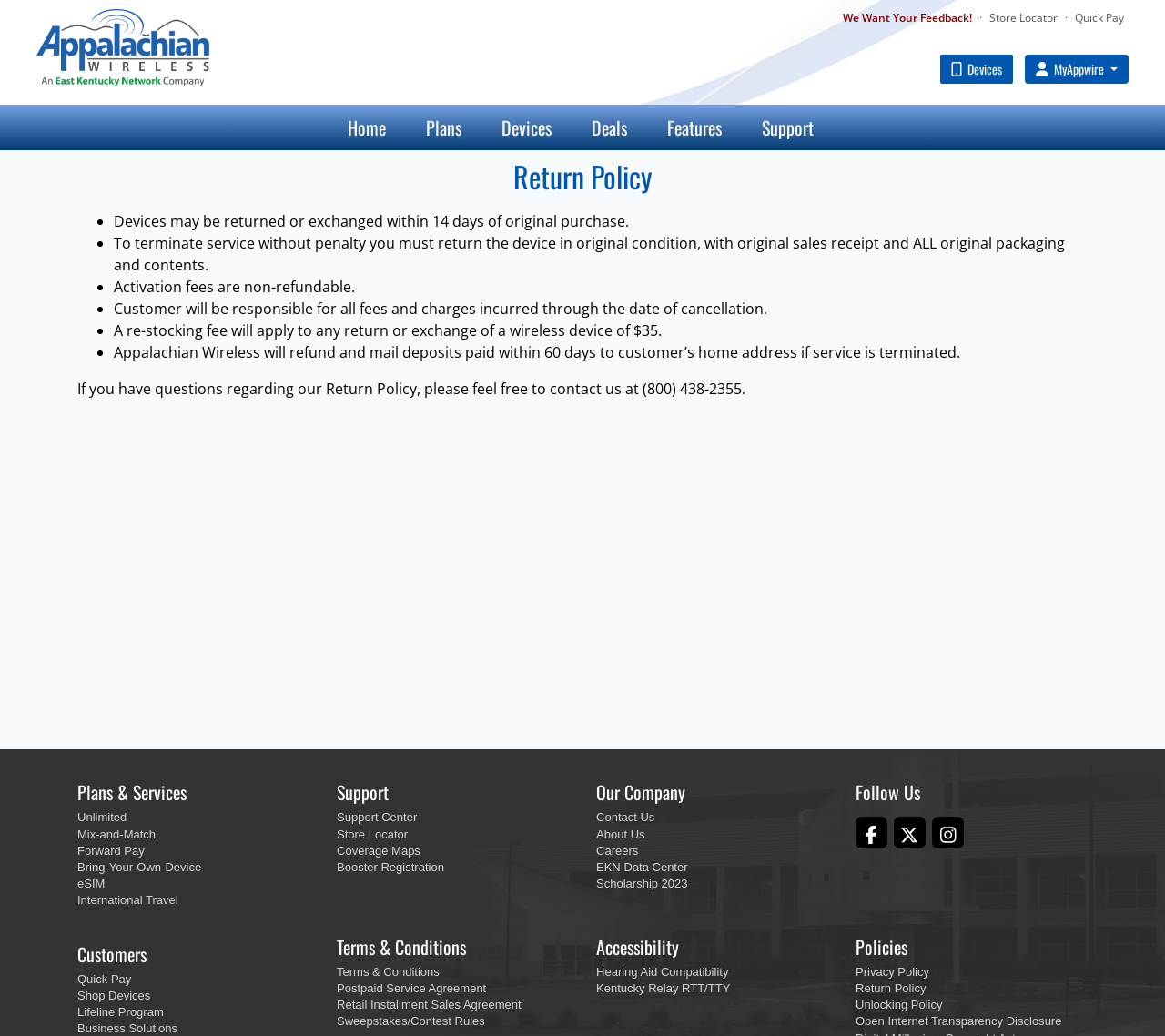Pinpoint the bounding box coordinates of the element you need to click to execute the following instruction: "Click on the 'Quick Pay' link". The bounding box should be represented by four float numbers between 0 and 1, in the format [left, top, right, bottom].

[0.919, 0.012, 0.969, 0.023]